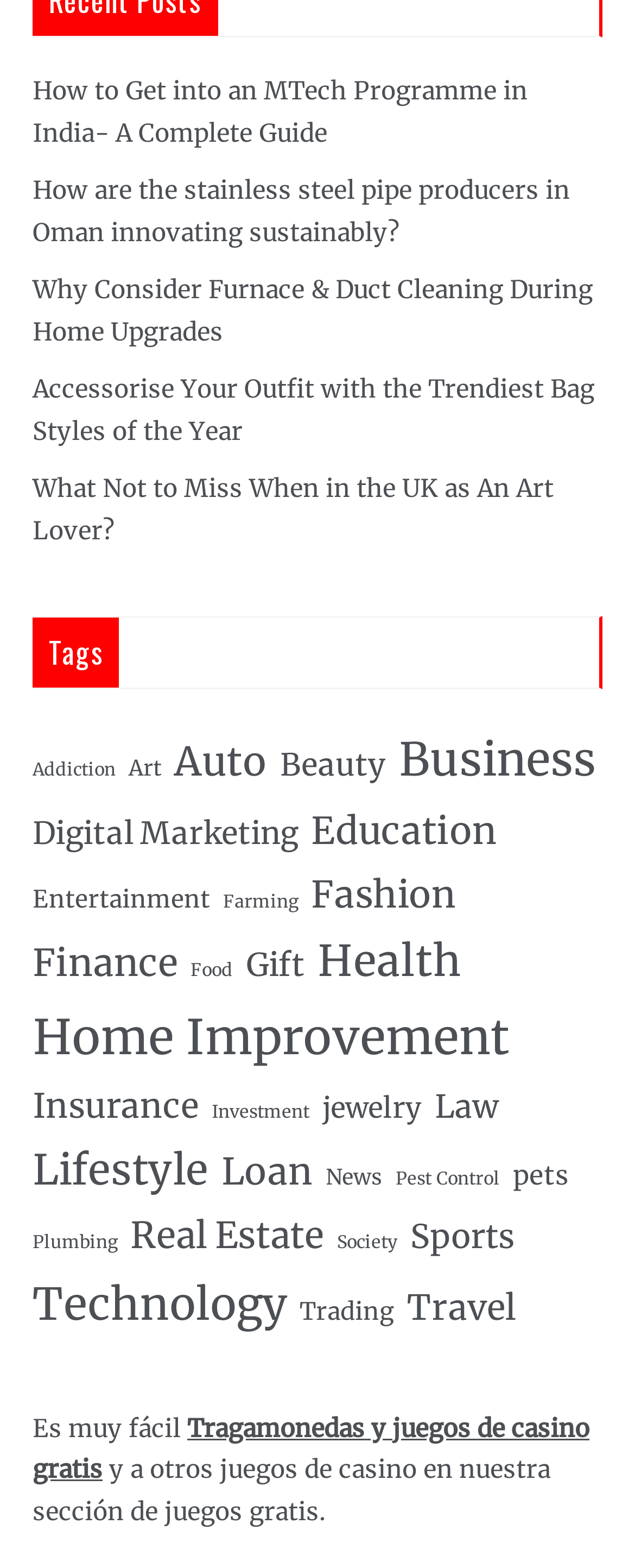Please locate the bounding box coordinates of the element that needs to be clicked to achieve the following instruction: "Explore the tag 'Art'". The coordinates should be four float numbers between 0 and 1, i.e., [left, top, right, bottom].

[0.203, 0.482, 0.254, 0.499]